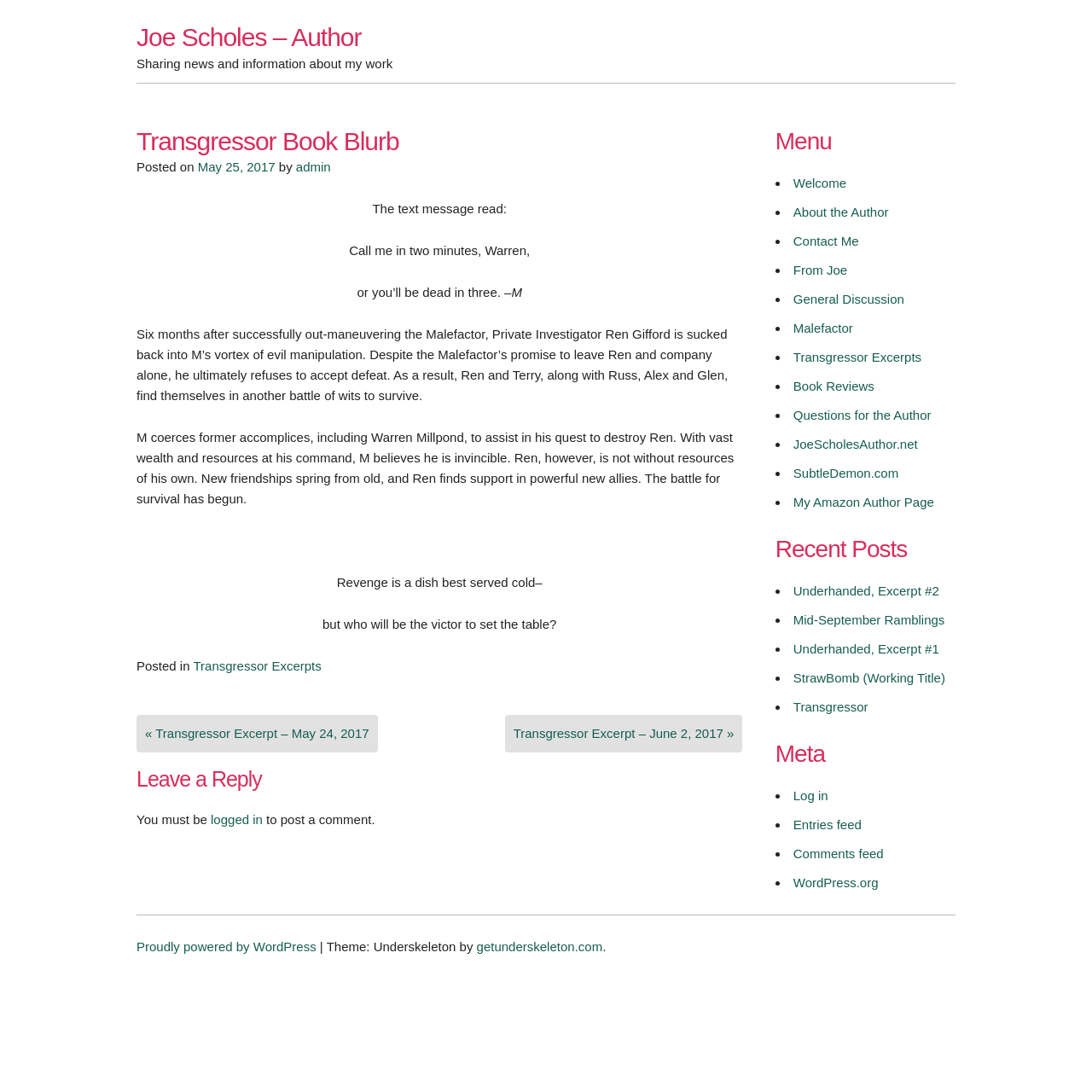Pinpoint the bounding box coordinates of the clickable area needed to execute the instruction: "View recent posts". The coordinates should be specified as four float numbers between 0 and 1, i.e., [left, top, right, bottom].

[0.71, 0.489, 0.875, 0.516]